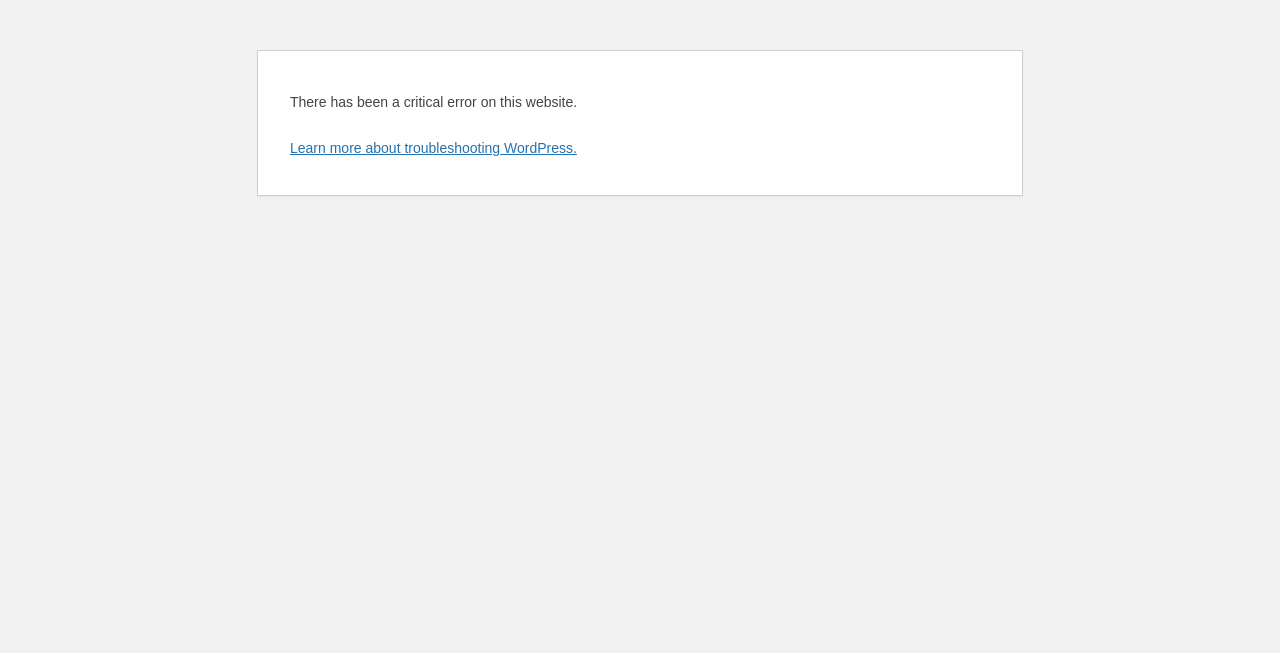Based on the element description Learn more about troubleshooting WordPress., identify the bounding box coordinates for the UI element. The coordinates should be in the format (top-left x, top-left y, bottom-right x, bottom-right y) and within the 0 to 1 range.

[0.227, 0.214, 0.451, 0.239]